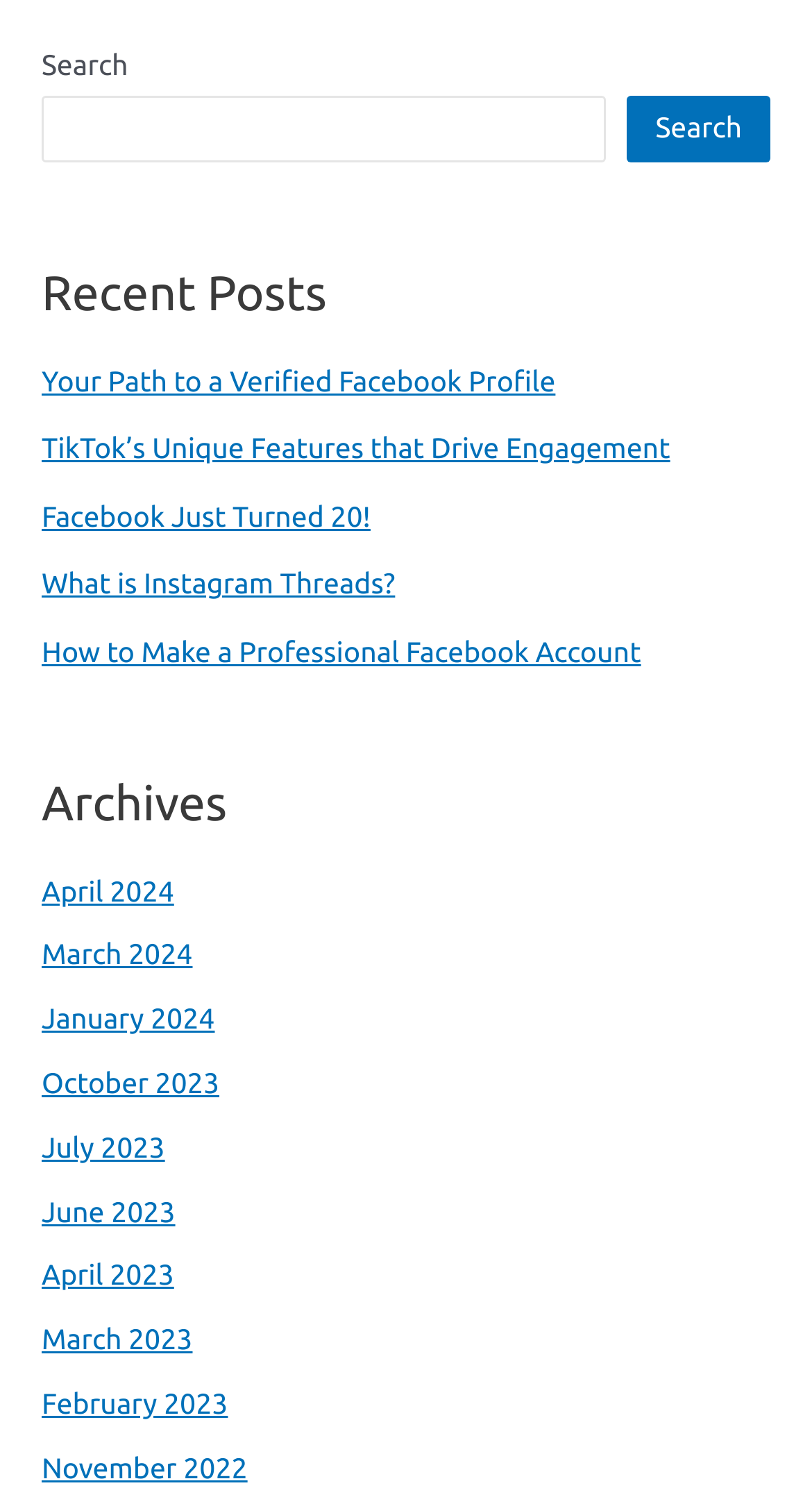Specify the bounding box coordinates for the region that must be clicked to perform the given instruction: "explore post from November 2022".

[0.051, 0.975, 0.305, 0.997]